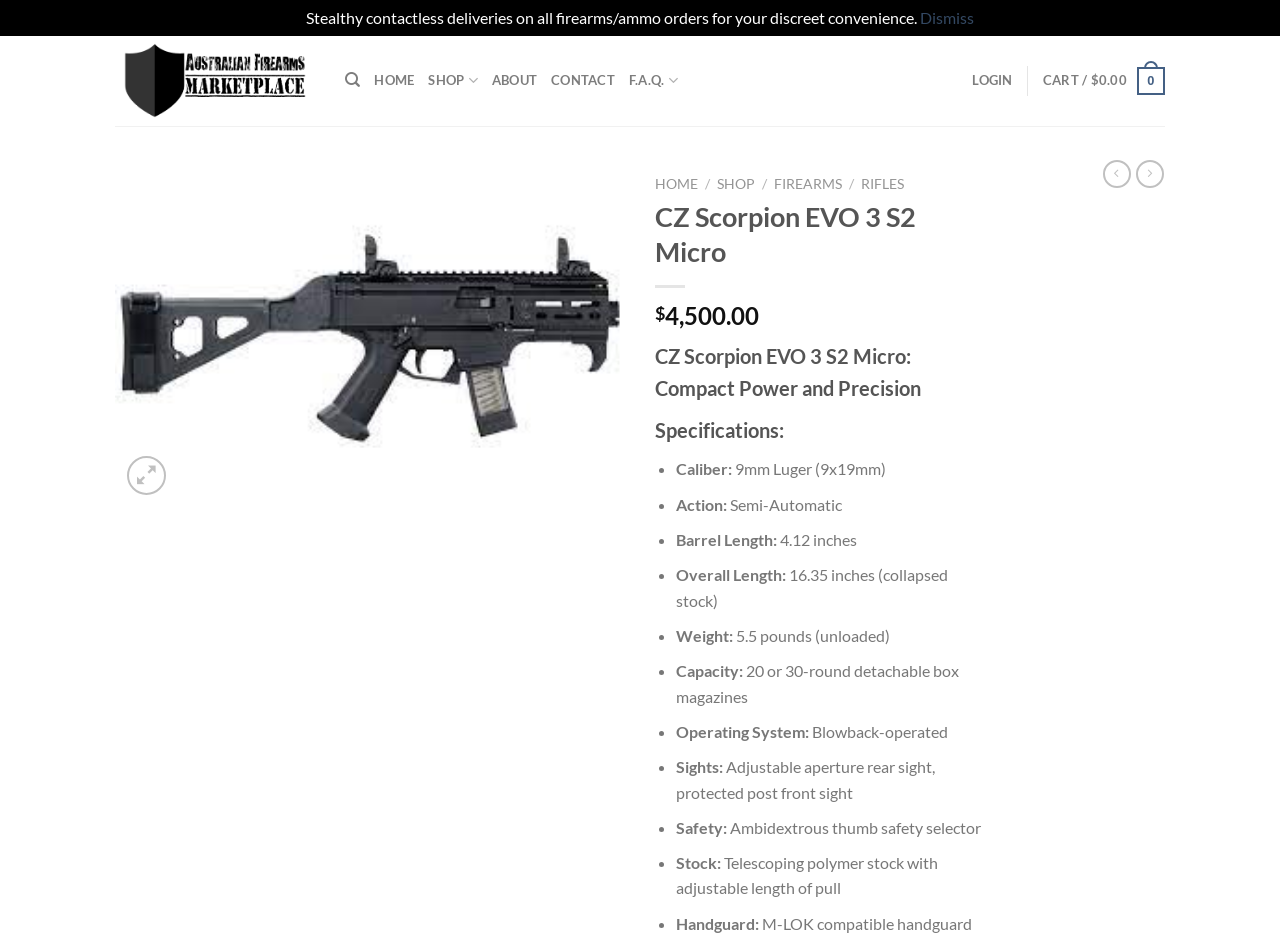Please predict the bounding box coordinates (top-left x, top-left y, bottom-right x, bottom-right y) for the UI element in the screenshot that fits the description: parent_node: Search for: aria-label="Search"

[0.27, 0.065, 0.282, 0.106]